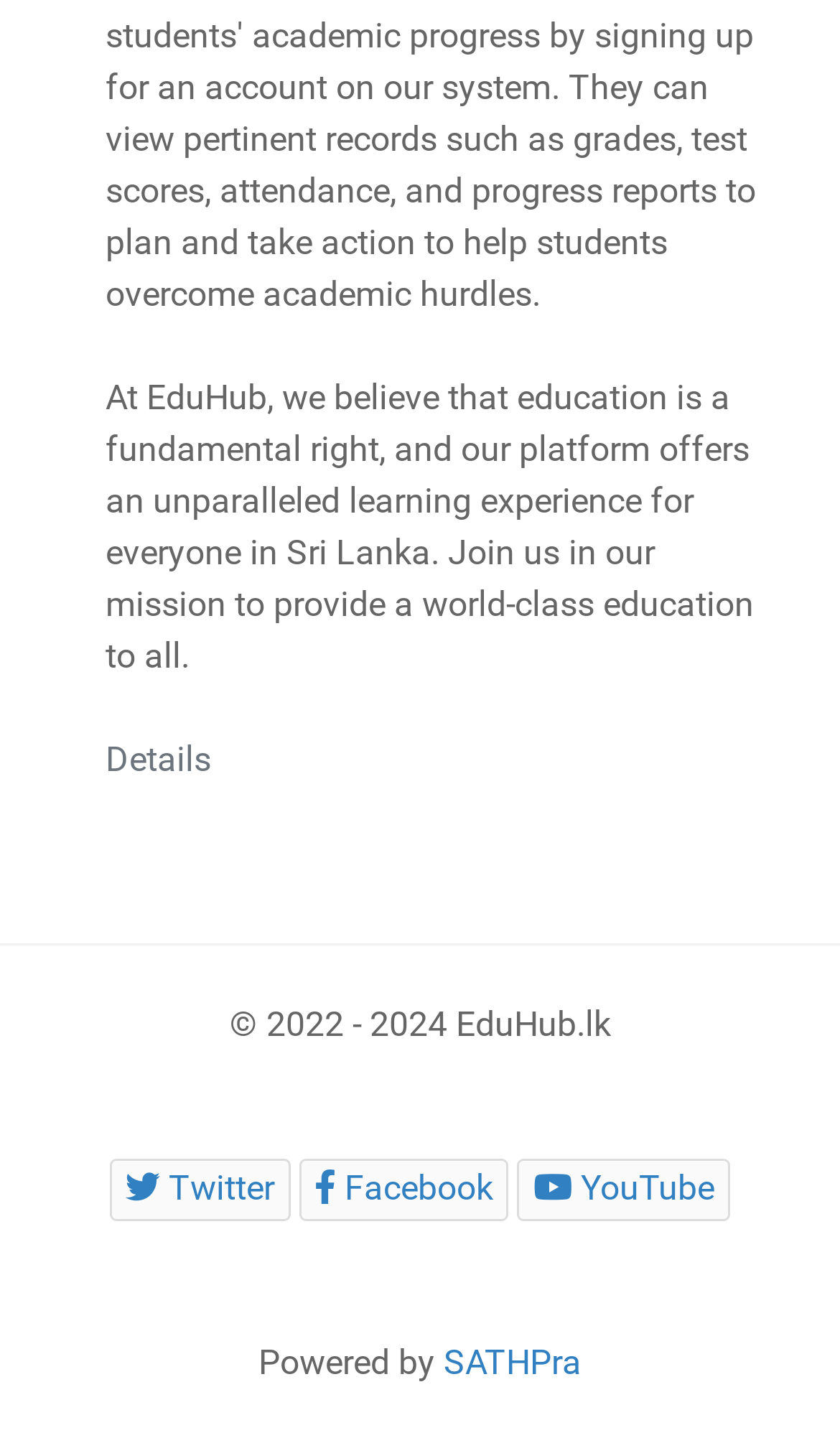What is the mission of EduHub?
Based on the image content, provide your answer in one word or a short phrase.

Provide world-class education